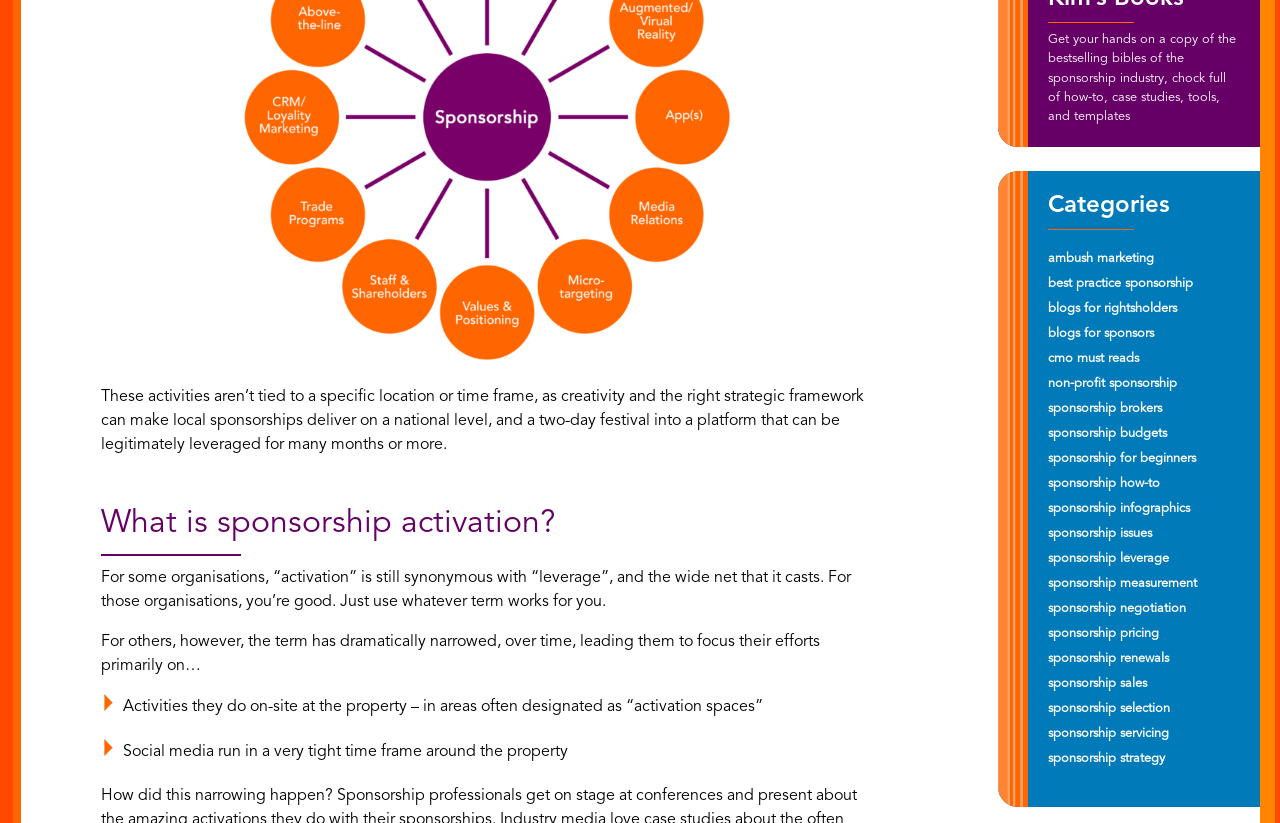Please provide the bounding box coordinates for the element that needs to be clicked to perform the instruction: "Click on 'best practice sponsorship'". The coordinates must consist of four float numbers between 0 and 1, formatted as [left, top, right, bottom].

[0.819, 0.337, 0.932, 0.353]